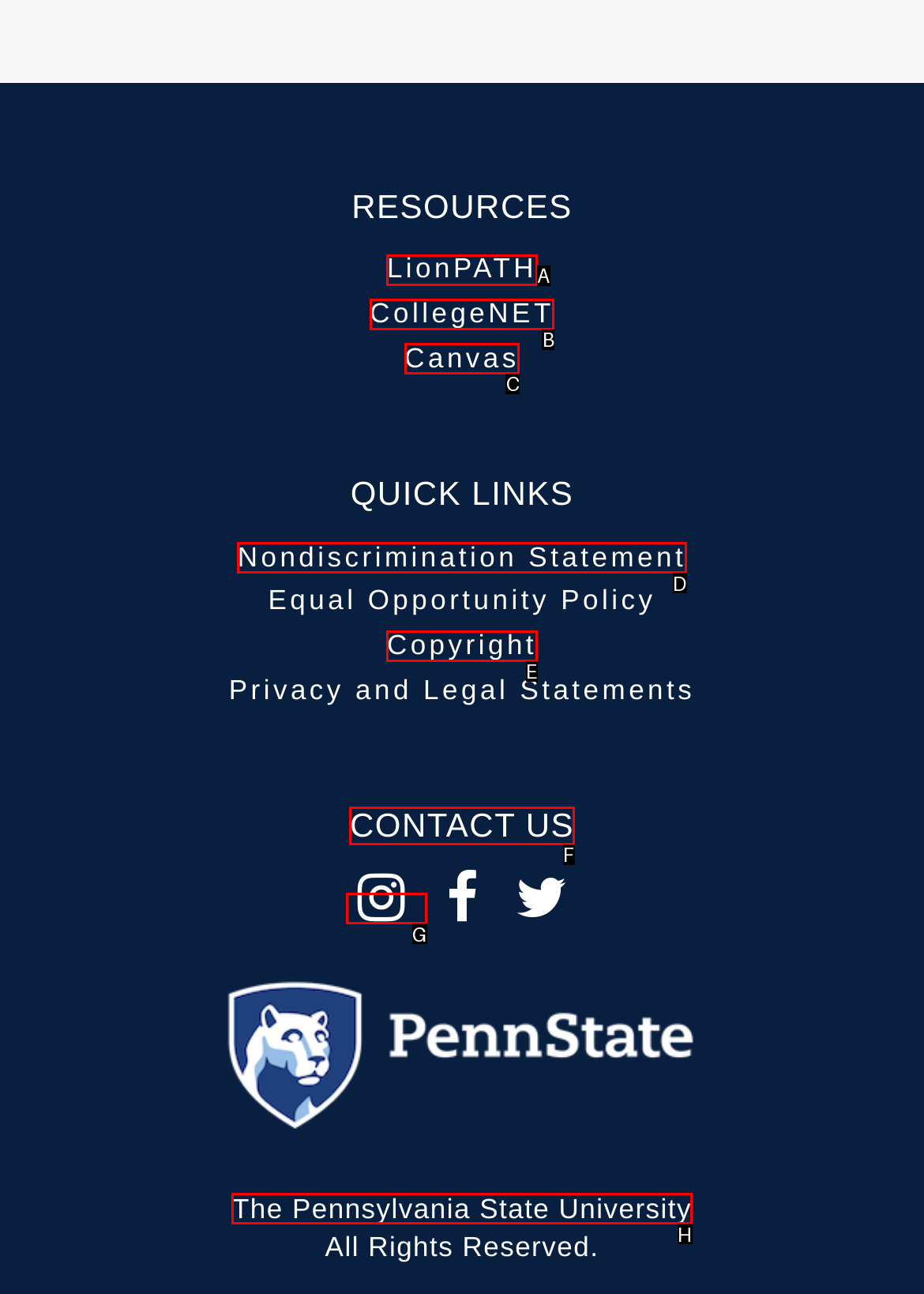Choose the letter that corresponds to the correct button to accomplish the task: read Nondiscrimination Statement
Reply with the letter of the correct selection only.

D